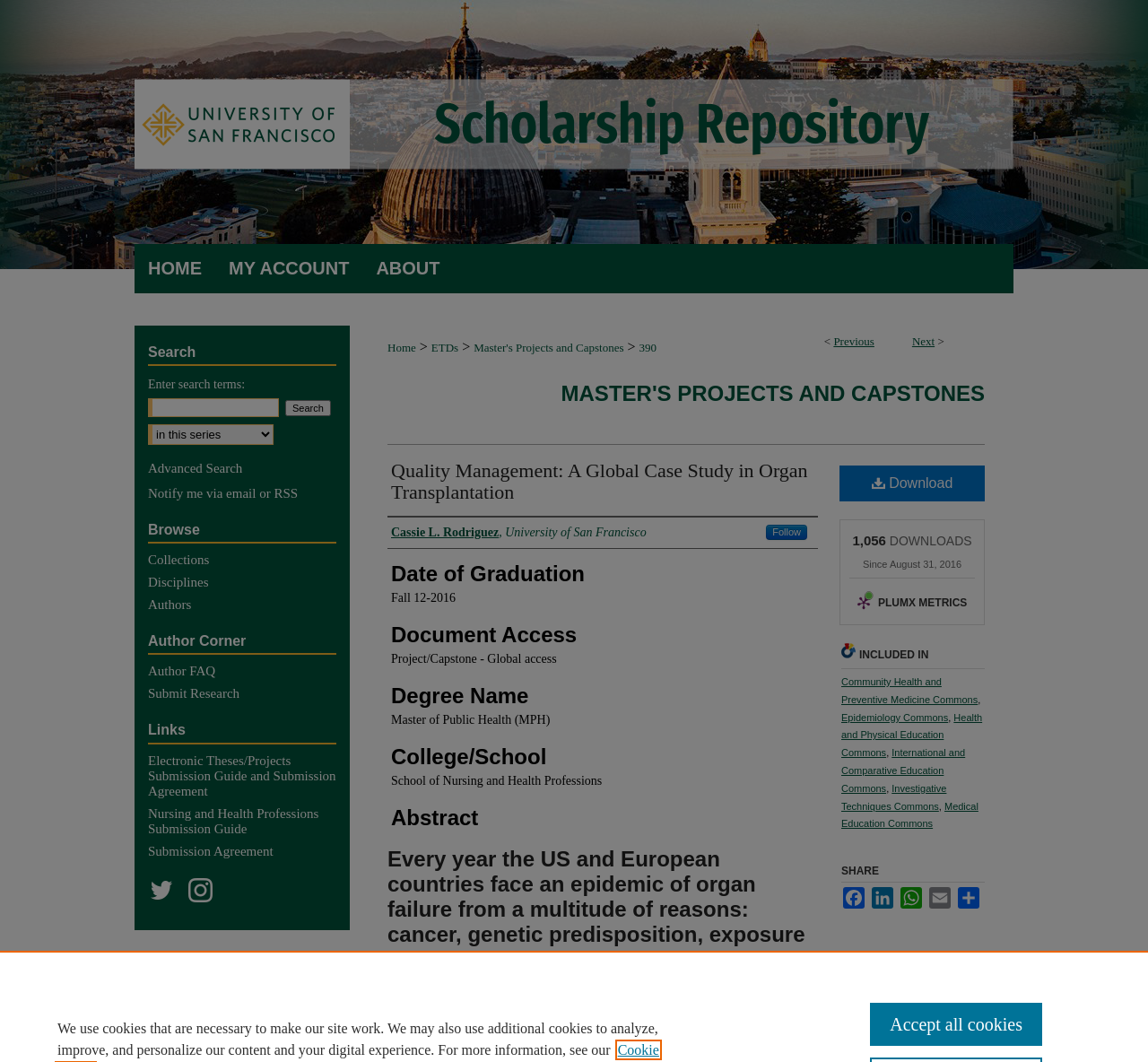Examine the image and give a thorough answer to the following question:
What is the name of the author?

I found the answer by looking at the 'Author' section, which is a heading element, and the link element below it, which contains the author's name.